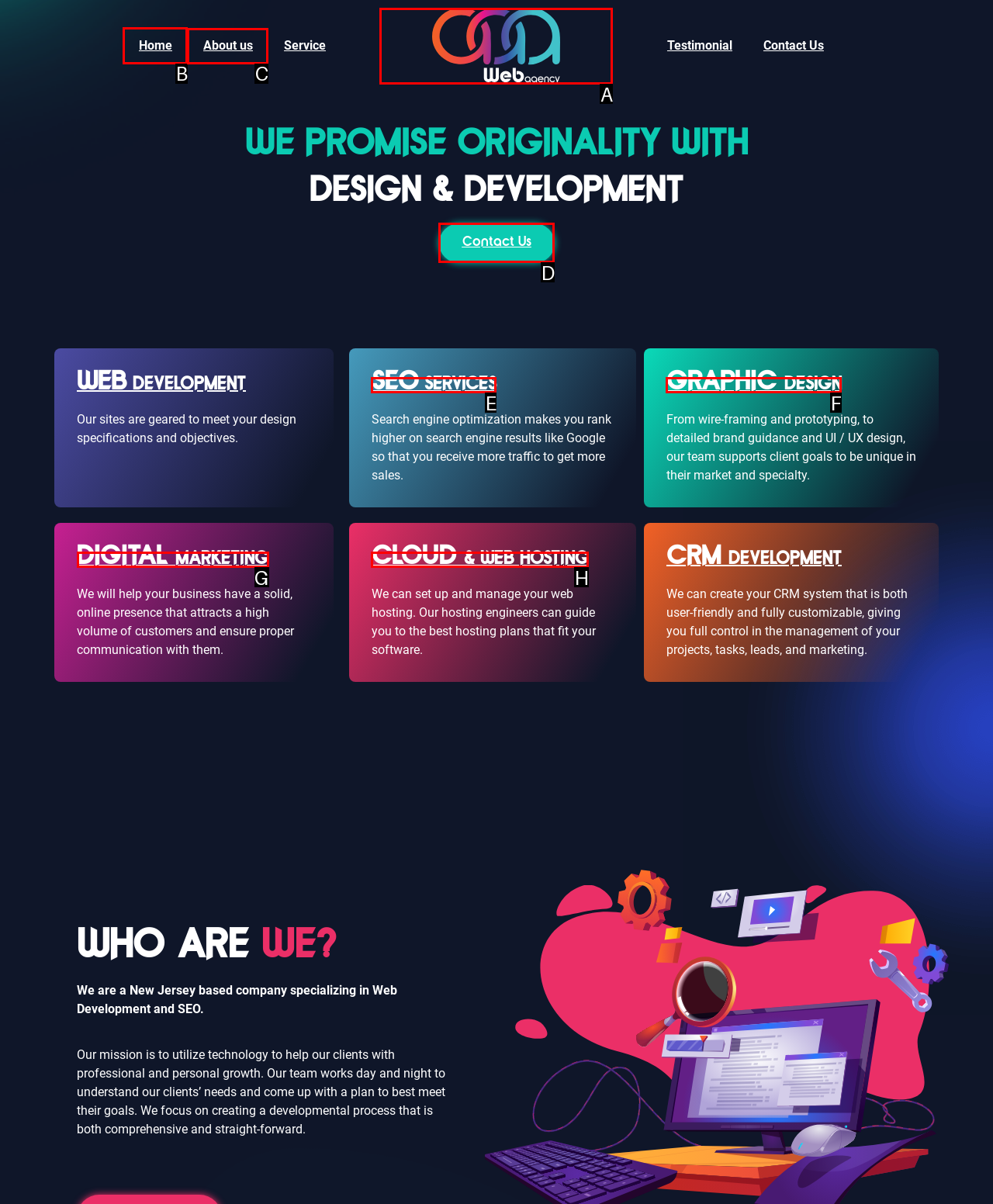Determine which option should be clicked to carry out this task: Click on the Home link
State the letter of the correct choice from the provided options.

B